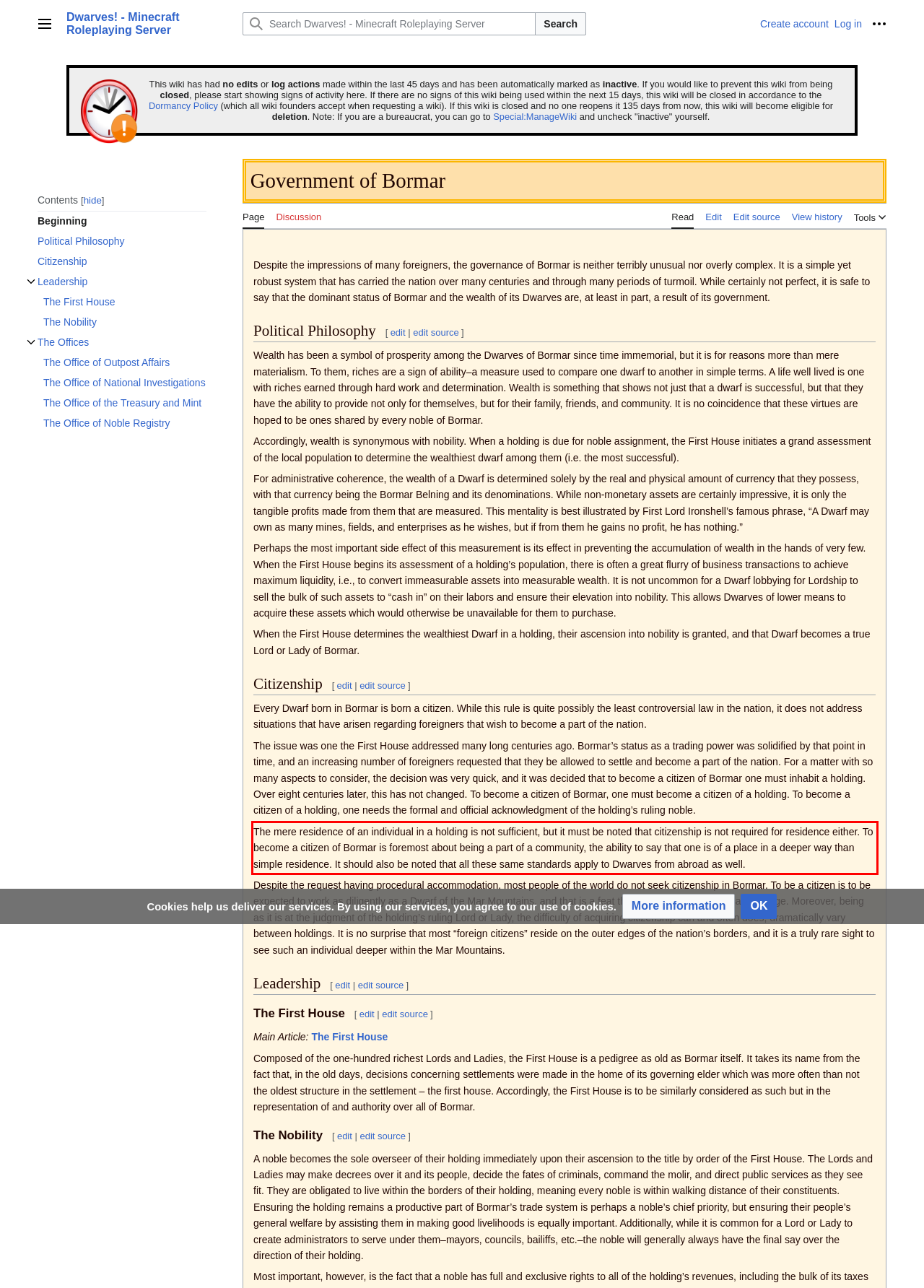Analyze the screenshot of a webpage where a red rectangle is bounding a UI element. Extract and generate the text content within this red bounding box.

The mere residence of an individual in a holding is not sufficient, but it must be noted that citizenship is not required for residence either. To become a citizen of Bormar is foremost about being a part of a community, the ability to say that one is of a place in a deeper way than simple residence. It should also be noted that all these same standards apply to Dwarves from abroad as well.